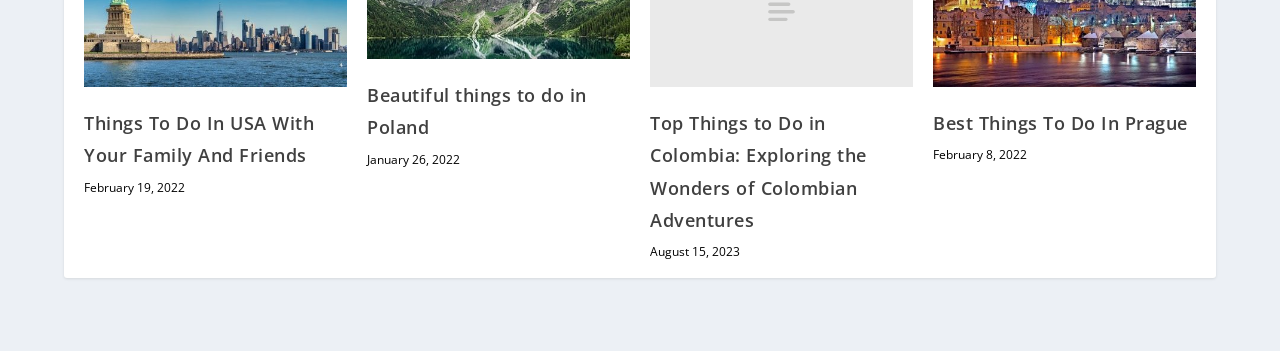Please identify the bounding box coordinates of the element I need to click to follow this instruction: "click on the link to read about things to do in USA".

[0.066, 0.251, 0.245, 0.412]